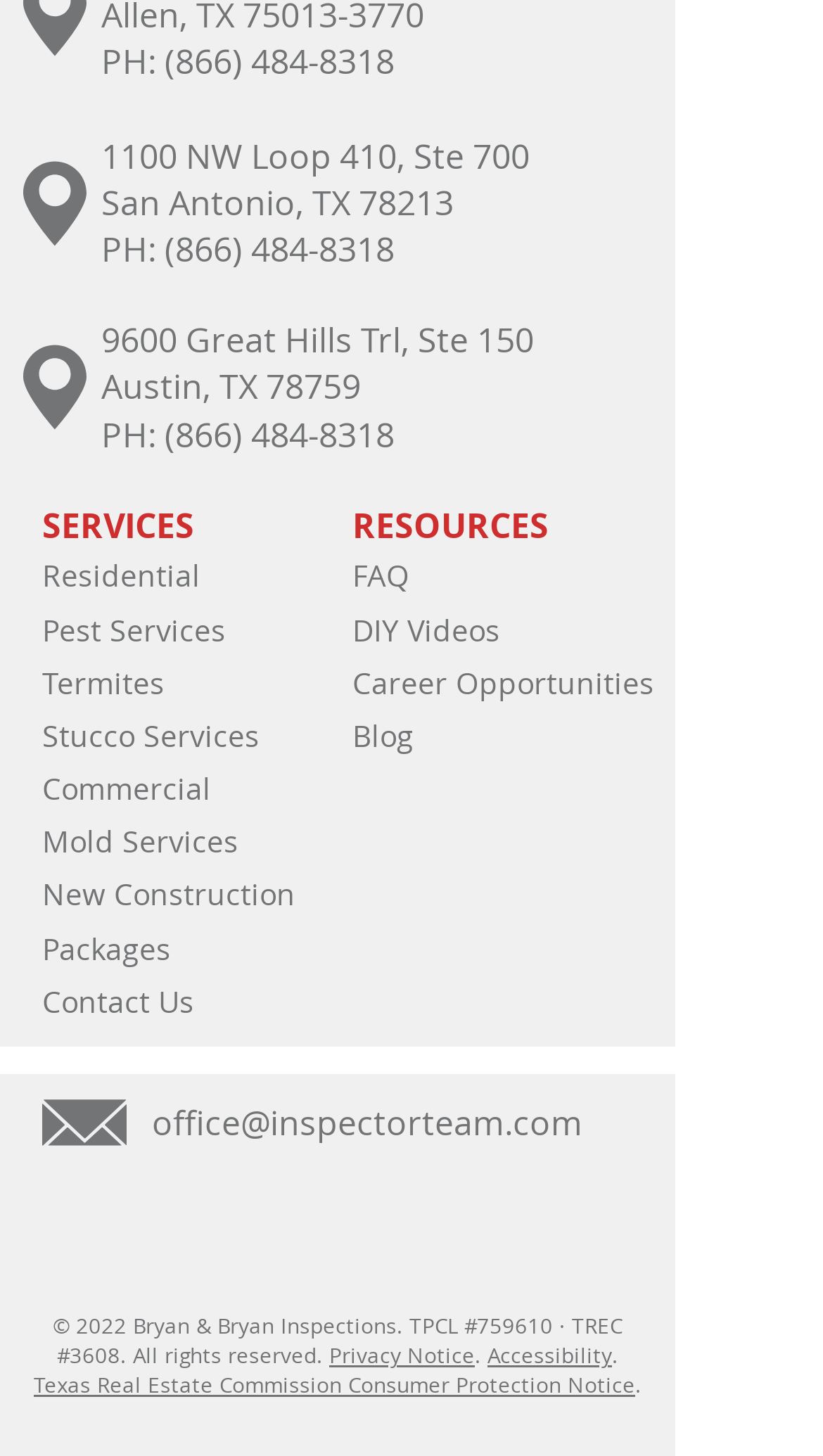Give a one-word or short-phrase answer to the following question: 
What services are offered by the company?

Residential, Pest, Termites, etc.